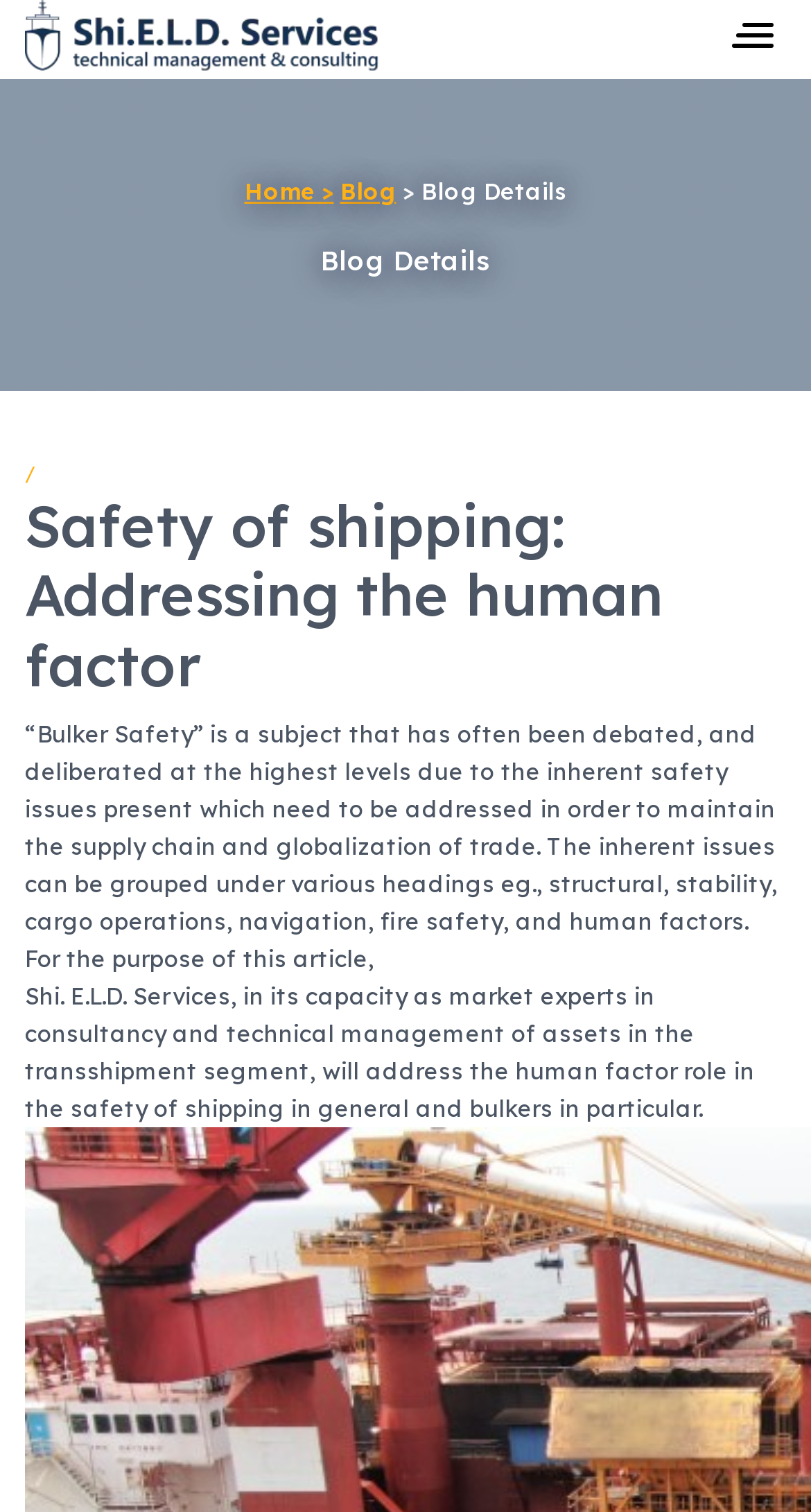Bounding box coordinates are to be given in the format (top-left x, top-left y, bottom-right x, bottom-right y). All values must be floating point numbers between 0 and 1. Provide the bounding box coordinate for the UI element described as: alt="Shieldserviceslogistics"

[0.031, 0.012, 0.467, 0.031]